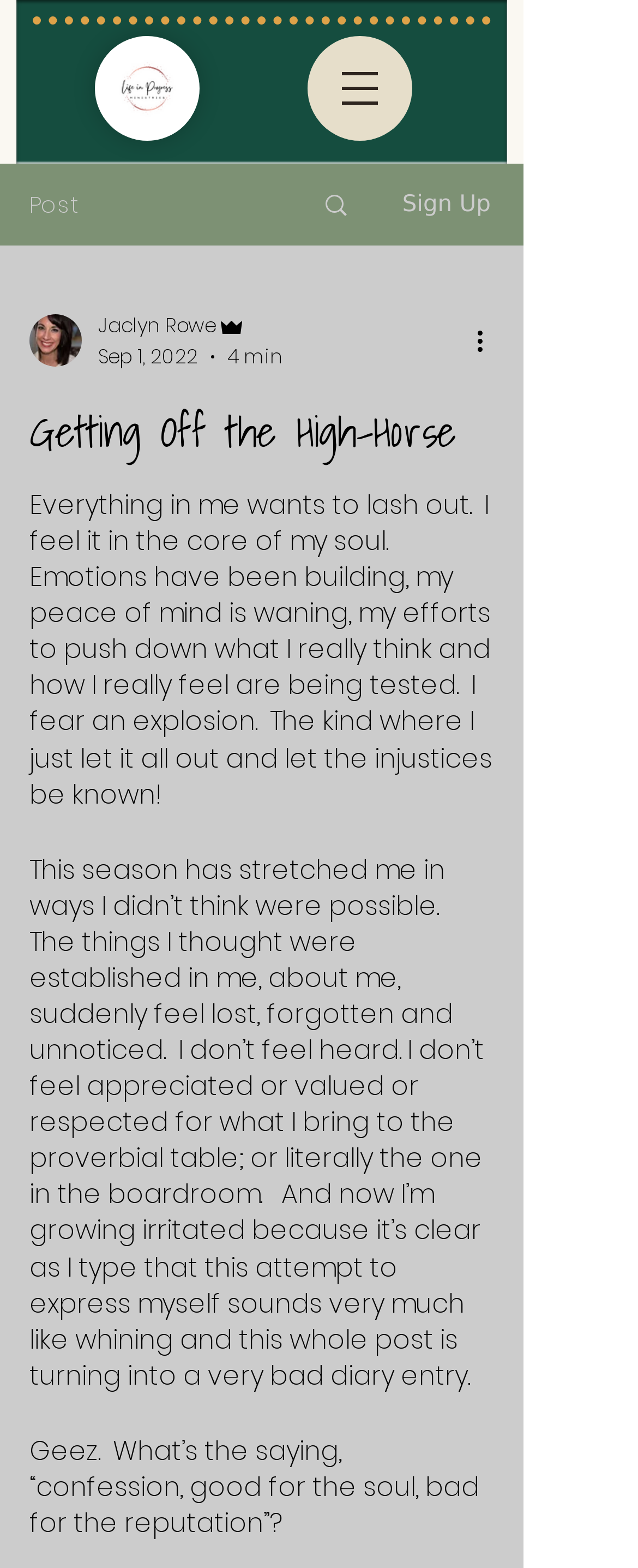Detail the various sections and features present on the webpage.

The webpage appears to be a blog post titled "Getting Off the High-Horse" by Jaclyn Rowe, an admin. At the top left, there is a link to "Life in Progress" with a corresponding image. Next to it, on the right, is a button to open a navigation menu. Below these elements, there are three horizontal sections. 

The first section contains a link with an image, a "Post" label, and a "Sign Up" button with a writer's picture and the writer's name, Jaclyn Rowe, and her role as an admin. The admin role is accompanied by a small image. The section also displays the post's date, "Sep 1, 2022", and the estimated reading time, "4 min". 

The second section has a "More actions" button with an image. Below it is the main heading, "Getting Off the High-Horse", which spans almost the entire width of the page. 

The third and largest section is the blog post itself, which consists of three paragraphs of text. The first paragraph expresses the author's emotions, feeling the urge to lash out and fearing an explosion. The second paragraph describes the author's feelings of being stretched, lost, and unappreciated. The third paragraph seems to be a reflection on the author's writing, referencing a saying about confession being good for the soul but bad for one's reputation.